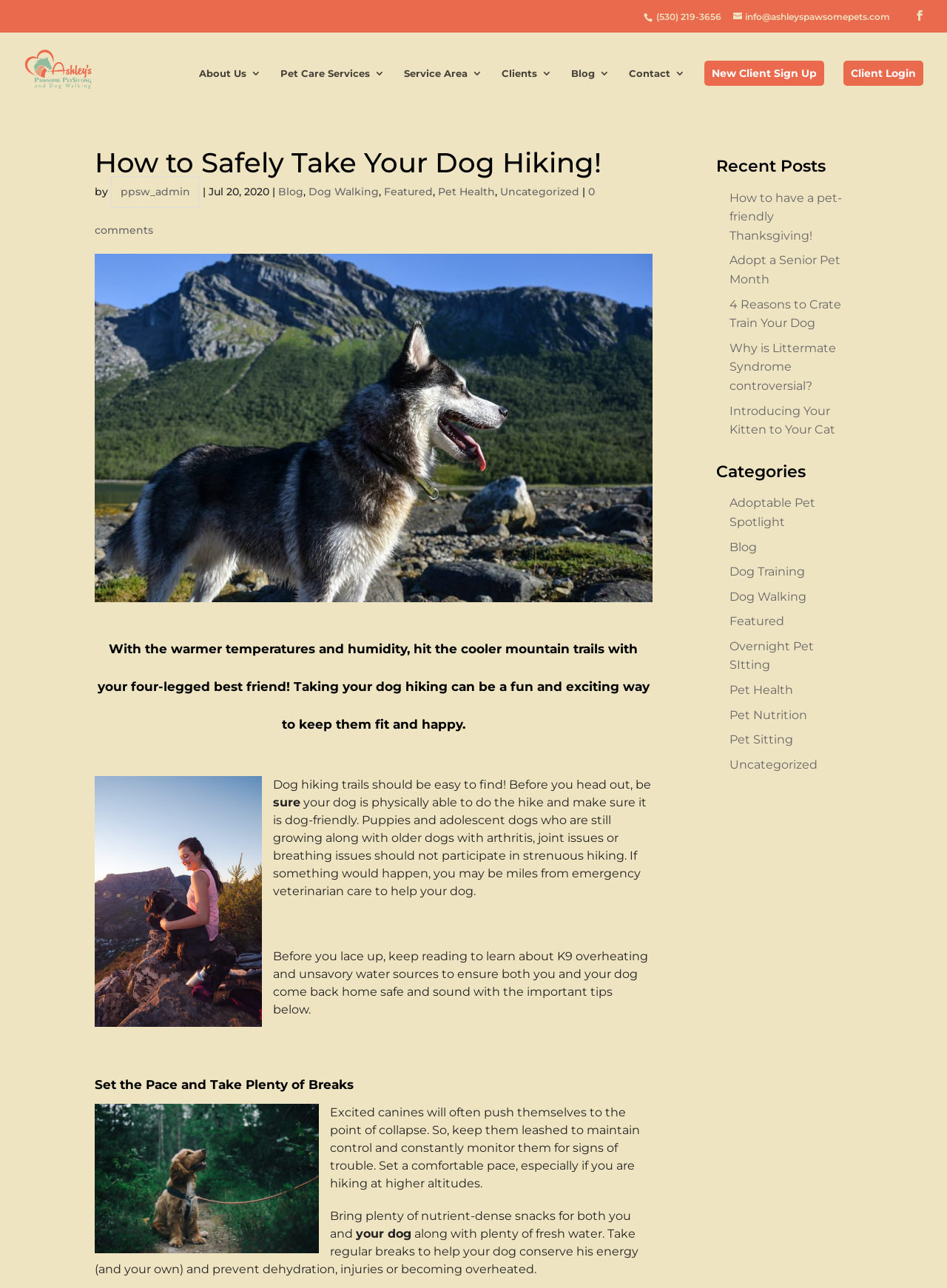Identify and provide the title of the webpage.

How to Safely Take Your Dog Hiking!